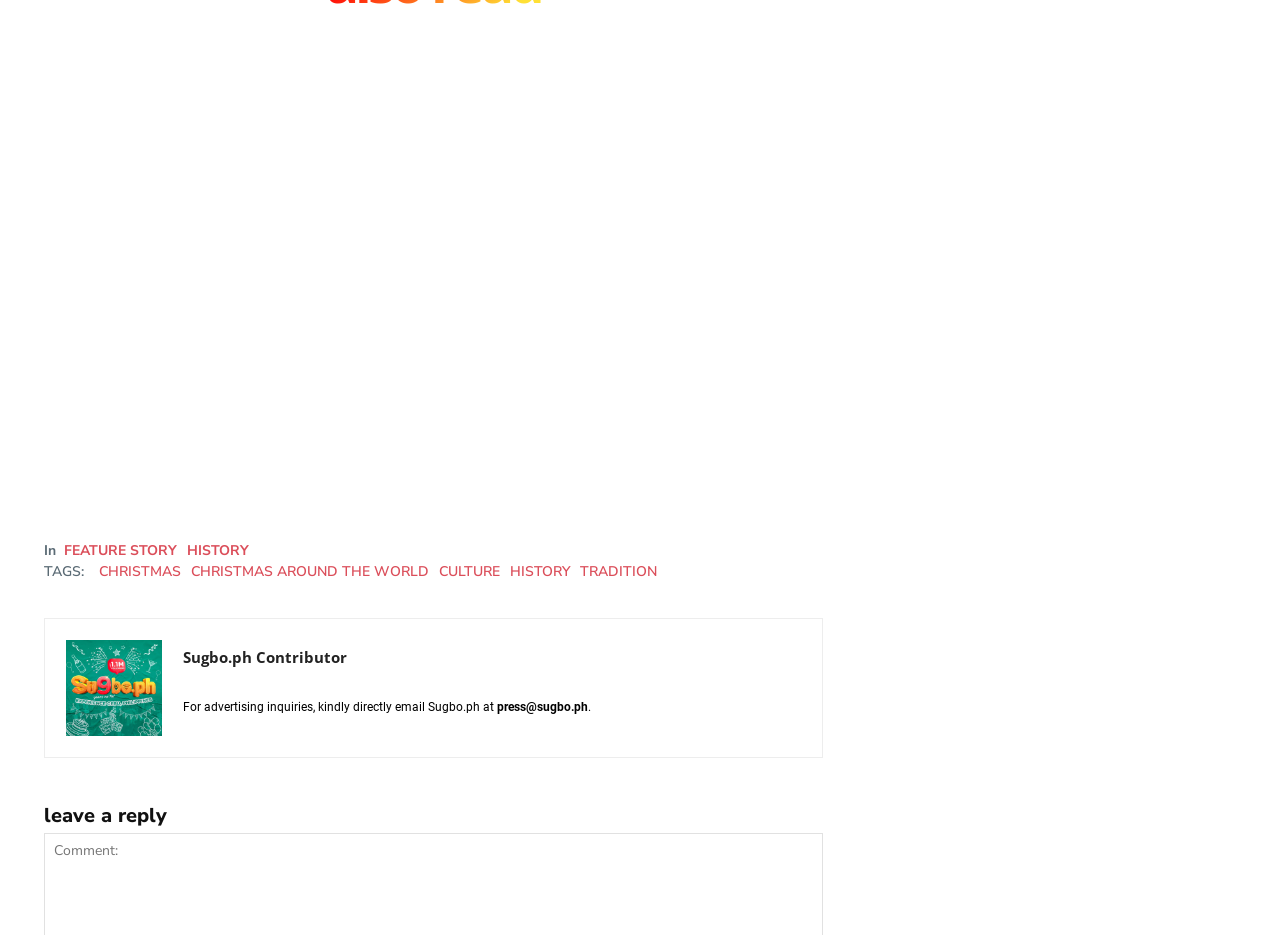What is the last section of the webpage?
Based on the image, please offer an in-depth response to the question.

I looked at the last section of the webpage and found a heading that says 'leave a reply', which is the last section of the webpage.